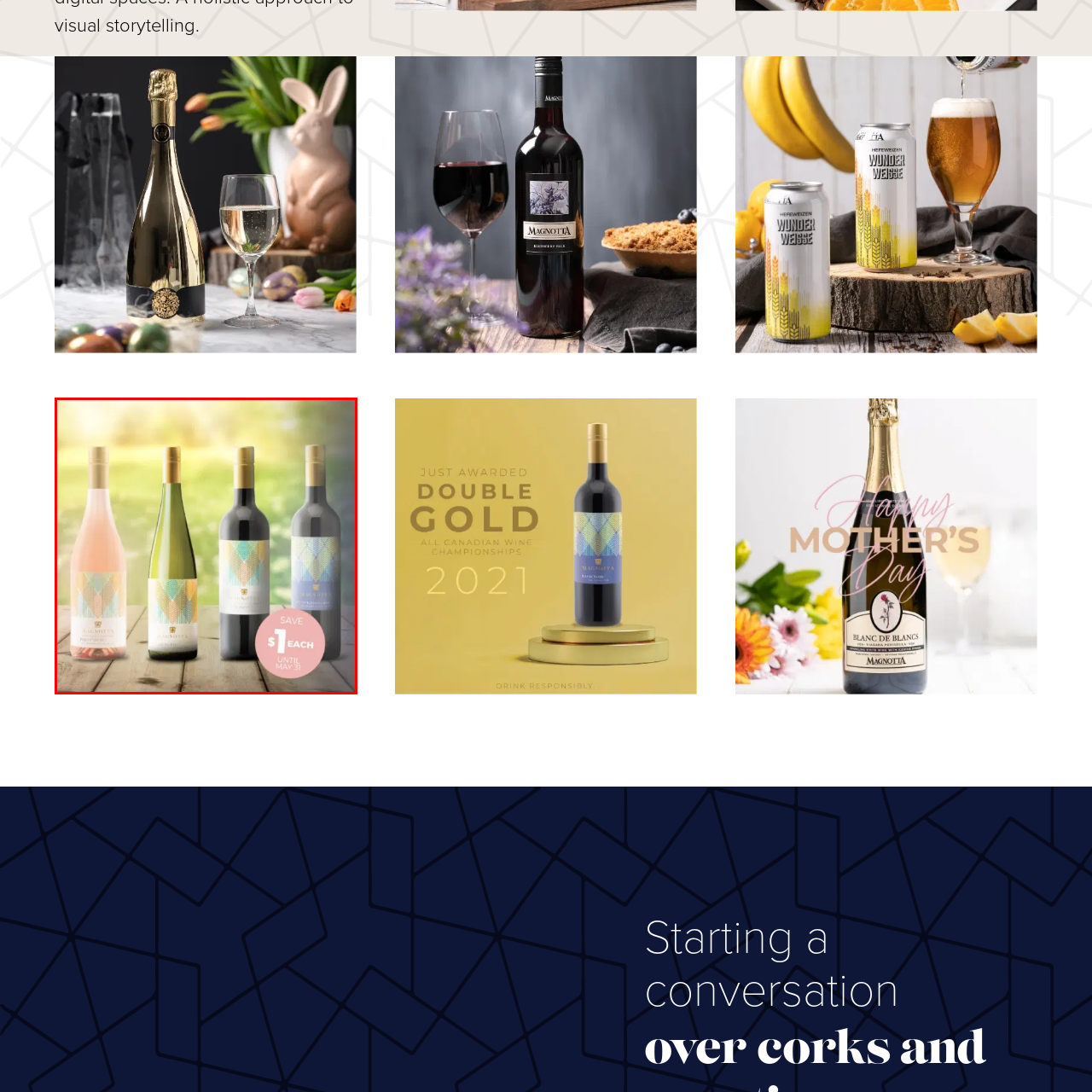What is the color of the second wine bottle from the left?
Carefully examine the image within the red bounding box and provide a detailed answer to the question.

The caption describes the wine bottles from left to right, and the second bottle is mentioned as having a green-tinted color, which implies a unique and distinct hue.